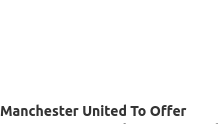Please respond to the question using a single word or phrase:
Which team is interested in the player market?

Manchester United